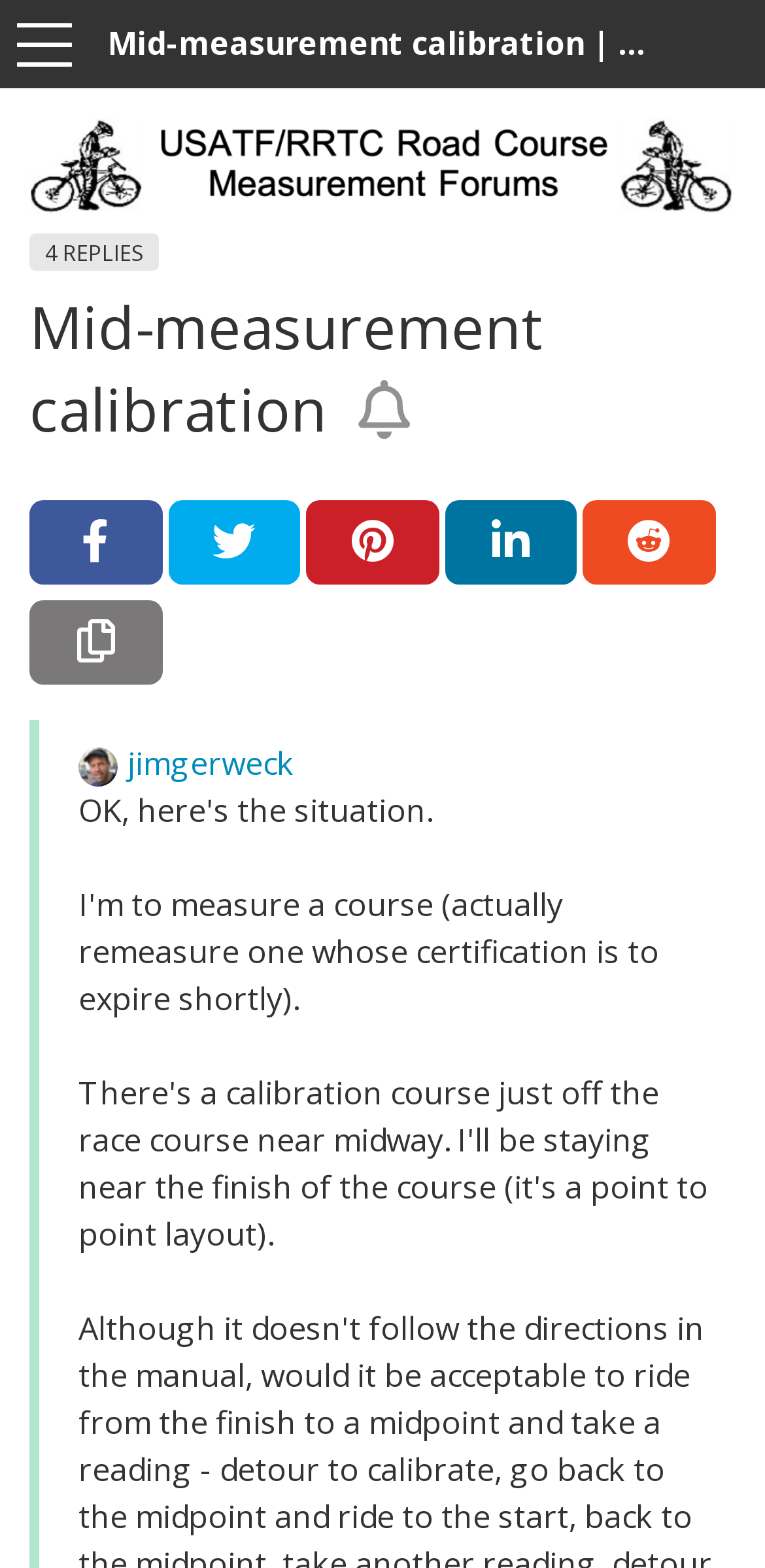Extract the primary headline from the webpage and present its text.

Mid-measurement calibration | Road Course Measurement Forums